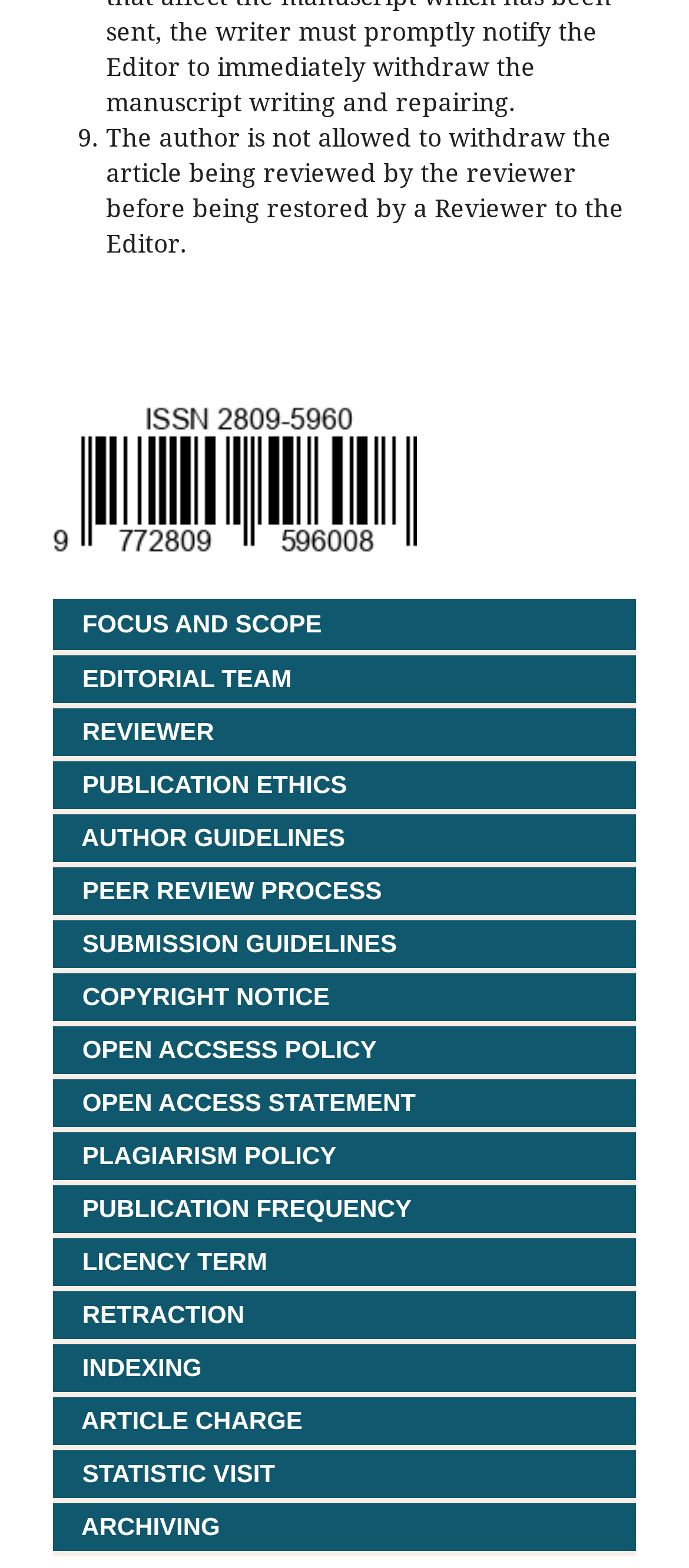Calculate the bounding box coordinates for the UI element based on the following description: "RETRACTION". Ensure the coordinates are four float numbers between 0 and 1, i.e., [left, top, right, bottom].

[0.079, 0.829, 0.355, 0.847]